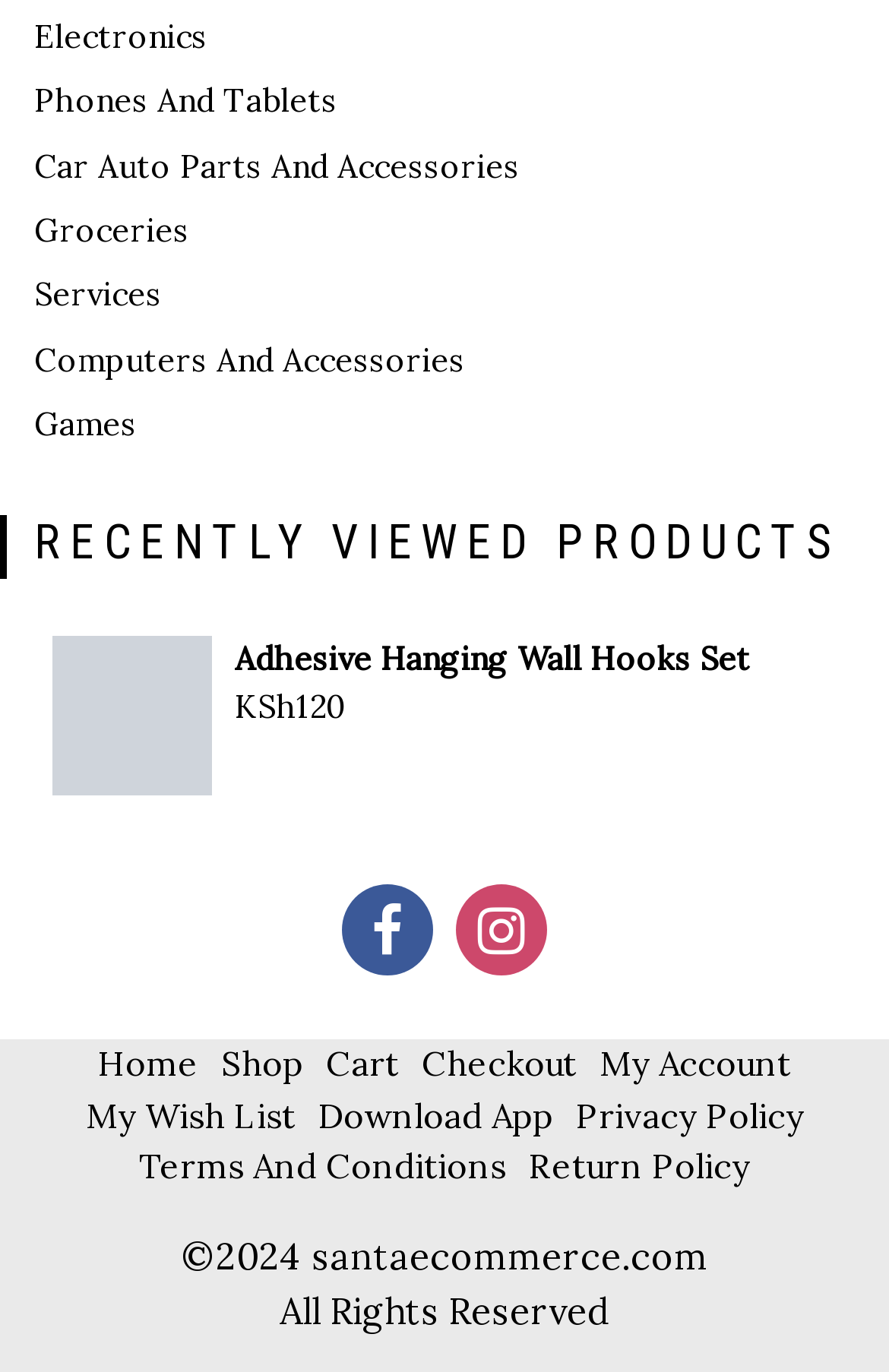Identify the bounding box coordinates of the clickable region required to complete the instruction: "Go to Cart". The coordinates should be given as four float numbers within the range of 0 and 1, i.e., [left, top, right, bottom].

[0.367, 0.76, 0.449, 0.791]